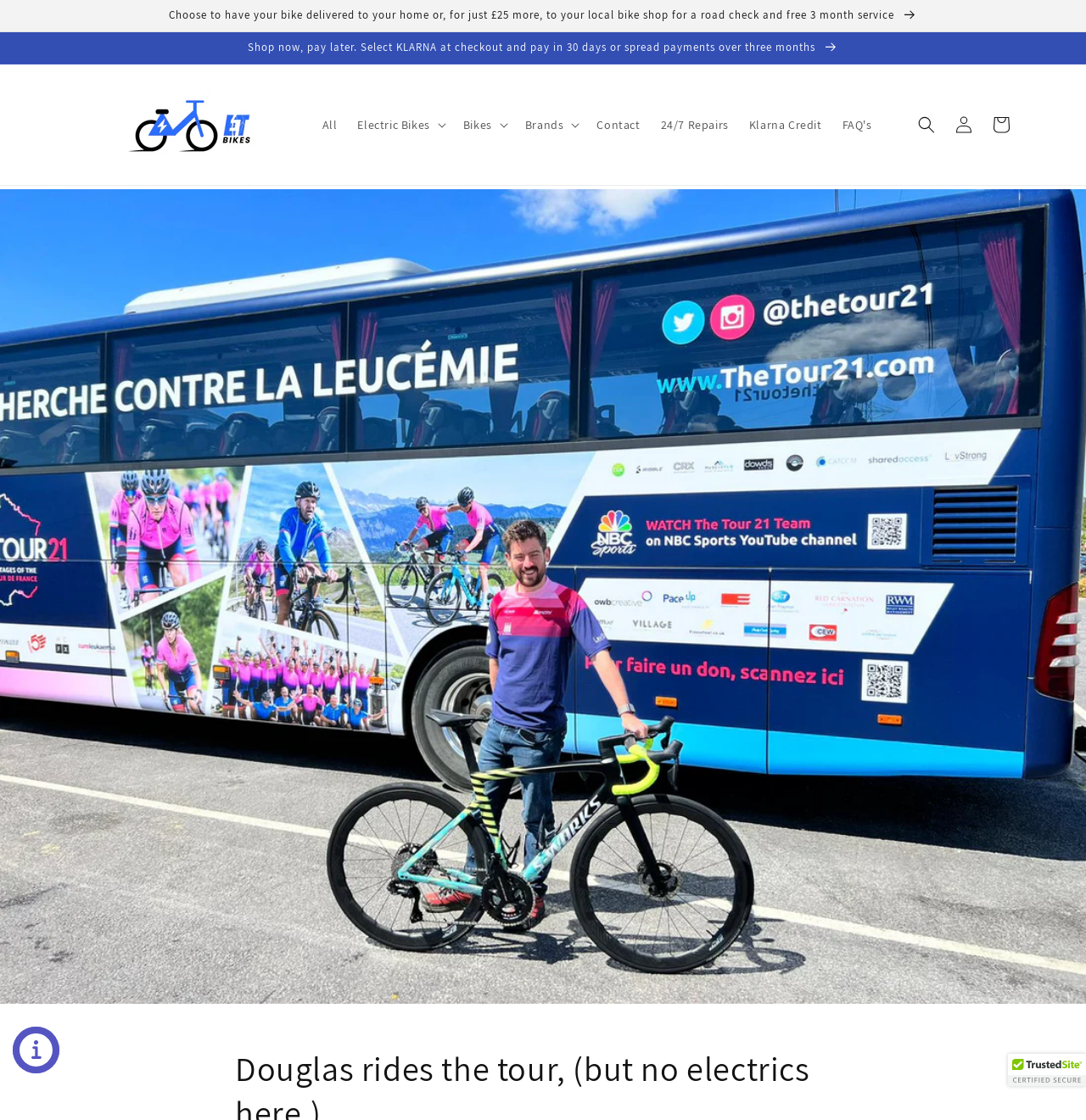Based on the description "Klarna Credit", find the bounding box of the specified UI element.

[0.68, 0.095, 0.766, 0.127]